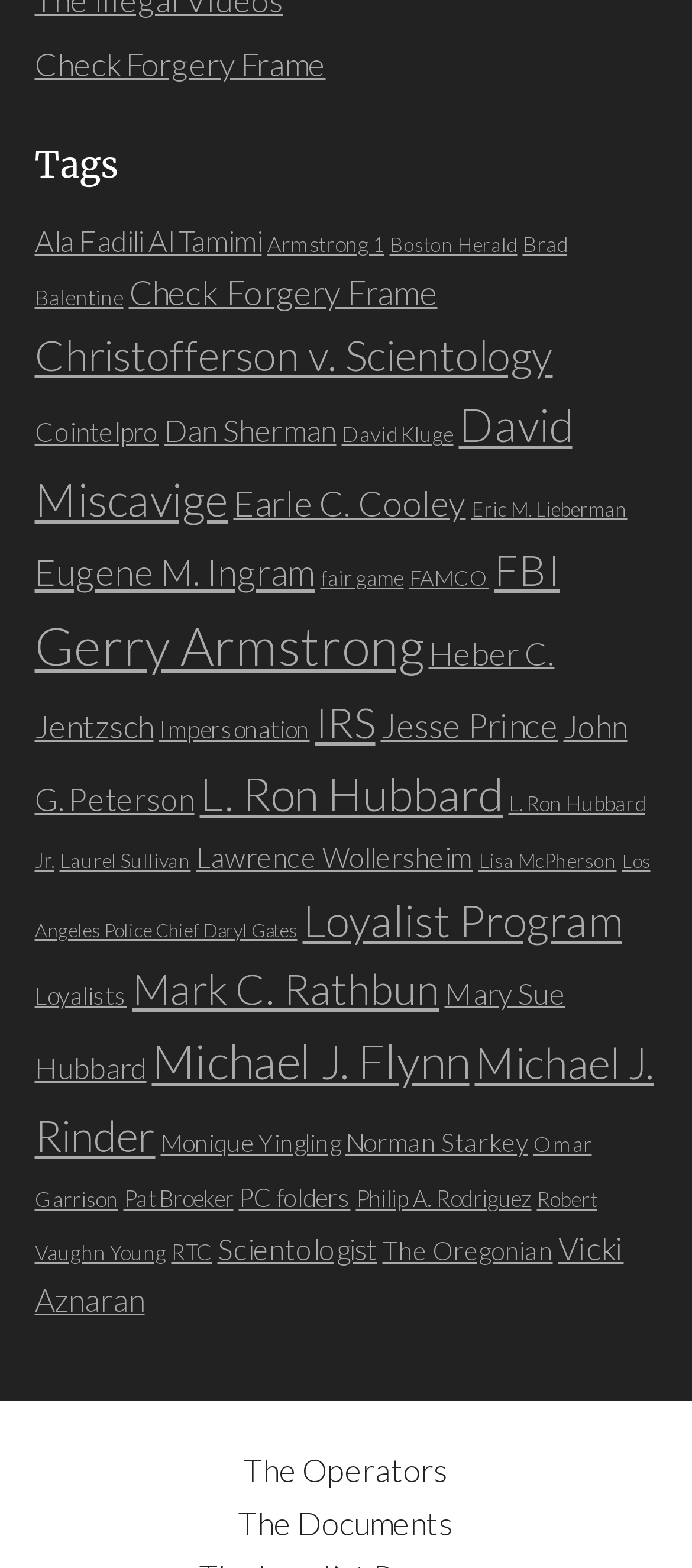Please locate the clickable area by providing the bounding box coordinates to follow this instruction: "Read about 'Gerry Armstrong'".

[0.05, 0.392, 0.612, 0.432]